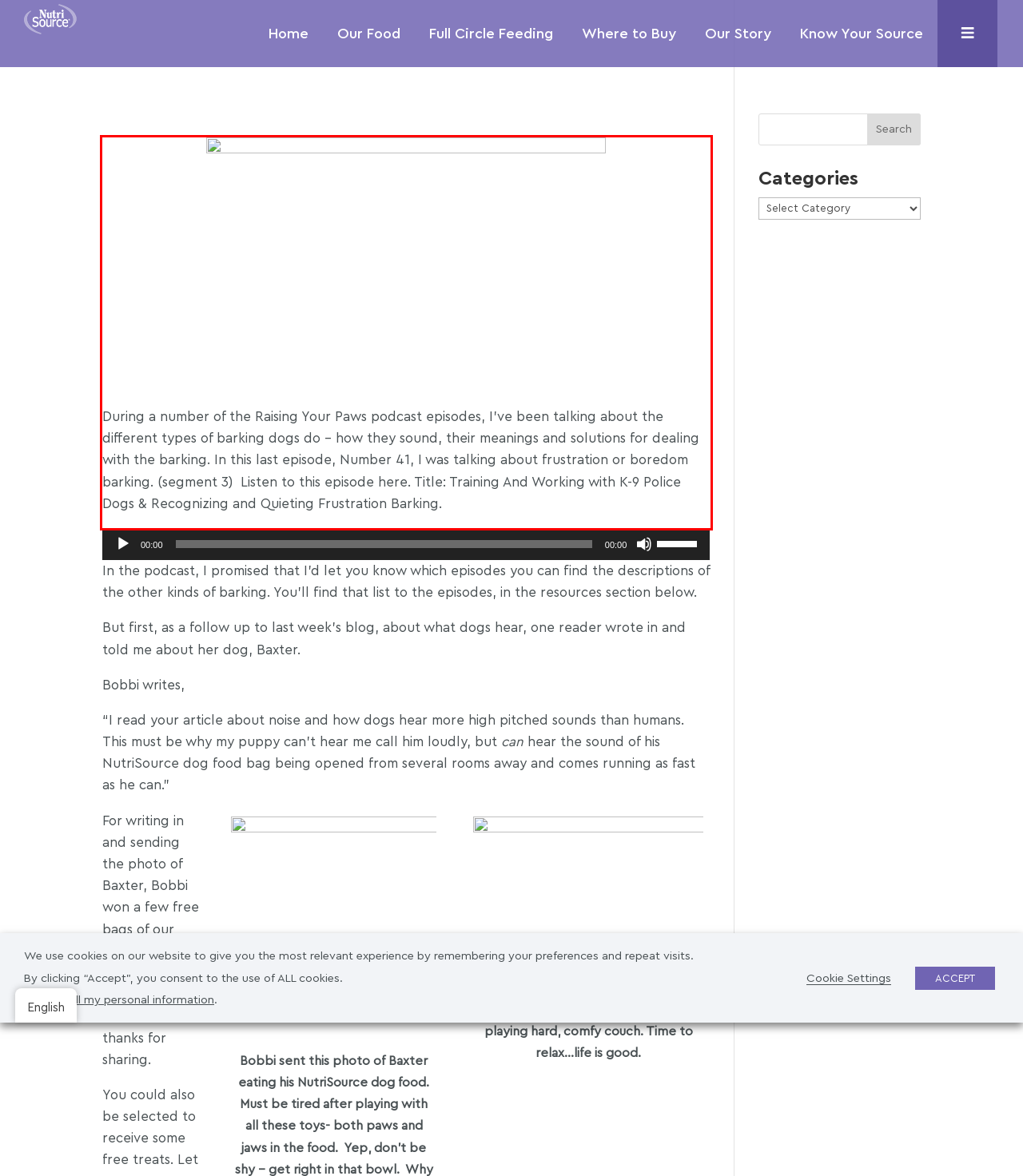Please perform OCR on the UI element surrounded by the red bounding box in the given webpage screenshot and extract its text content.

During a number of the Raising Your Paws podcast episodes, I’ve been talking about the different types of barking dogs do – how they sound, their meanings and solutions for dealing with the barking. In this last episode, Number 41, I was talking about frustration or boredom barking. (segment 3) Listen to this episode here. Title: Training And Working with K-9 Police Dogs & Recognizing and Quieting Frustration Barking.